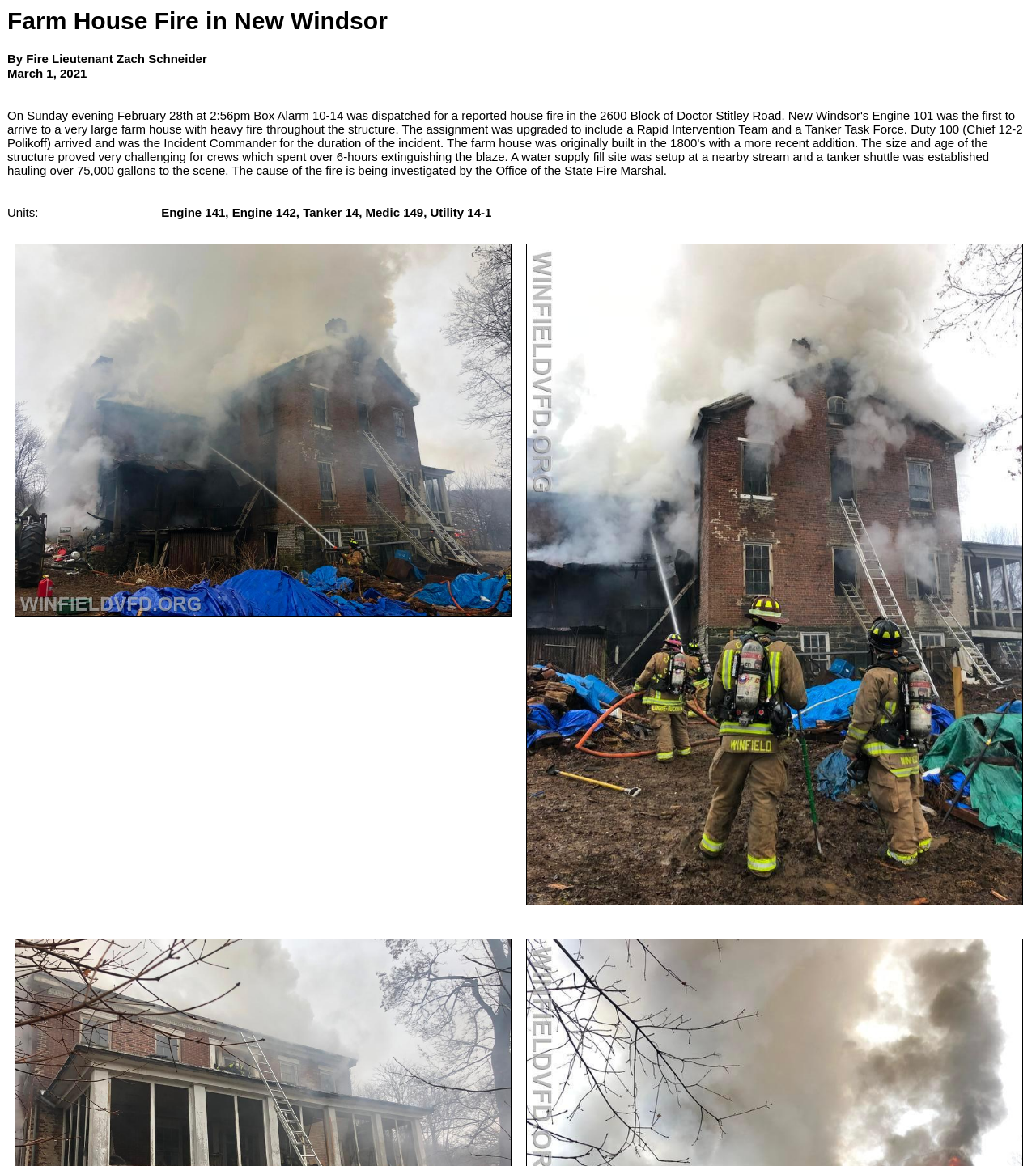Please predict the bounding box coordinates (top-left x, top-left y, bottom-right x, bottom-right y) for the UI element in the screenshot that fits the description: alt="No Caption"

[0.508, 0.767, 0.988, 0.779]